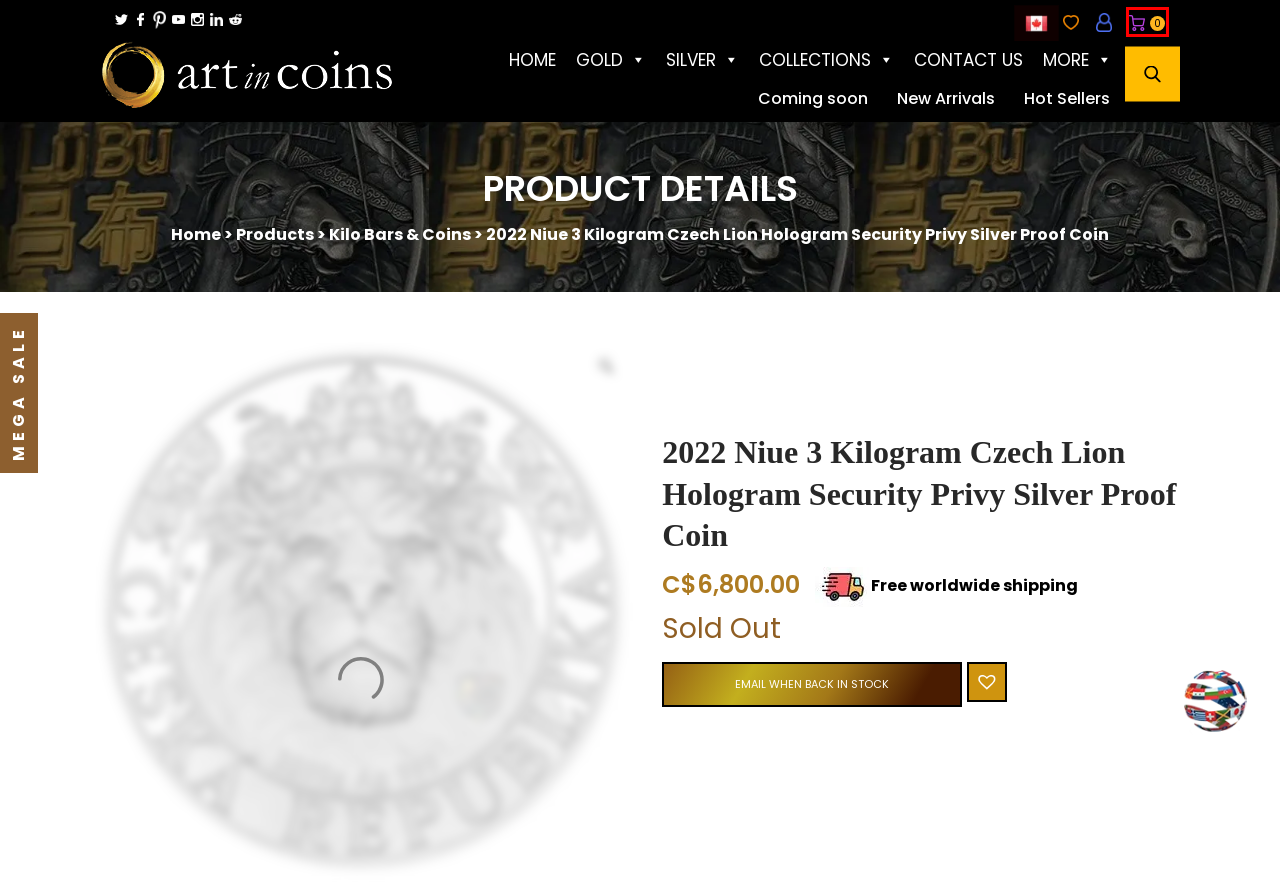Analyze the webpage screenshot with a red bounding box highlighting a UI element. Select the description that best matches the new webpage after clicking the highlighted element. Here are the options:
A. 2022 Benin 3 oz Urban Hunters Falcon High Relief Silver Coin
B. Privacy Policy - Art in Coins
C. All Products - Art in Coins
D. Buy Silver Kilo Bars & Coins Online - High-Quality Precious Metals | Art in Coins
E. All Collections - Art in Coins
F. Contact Us - Get in Touch with Our Team | Art in Coins
G. Buy Modern Collector Coins and Investment Bullion | Art in Coins
H. Cart - Art in Coins

H